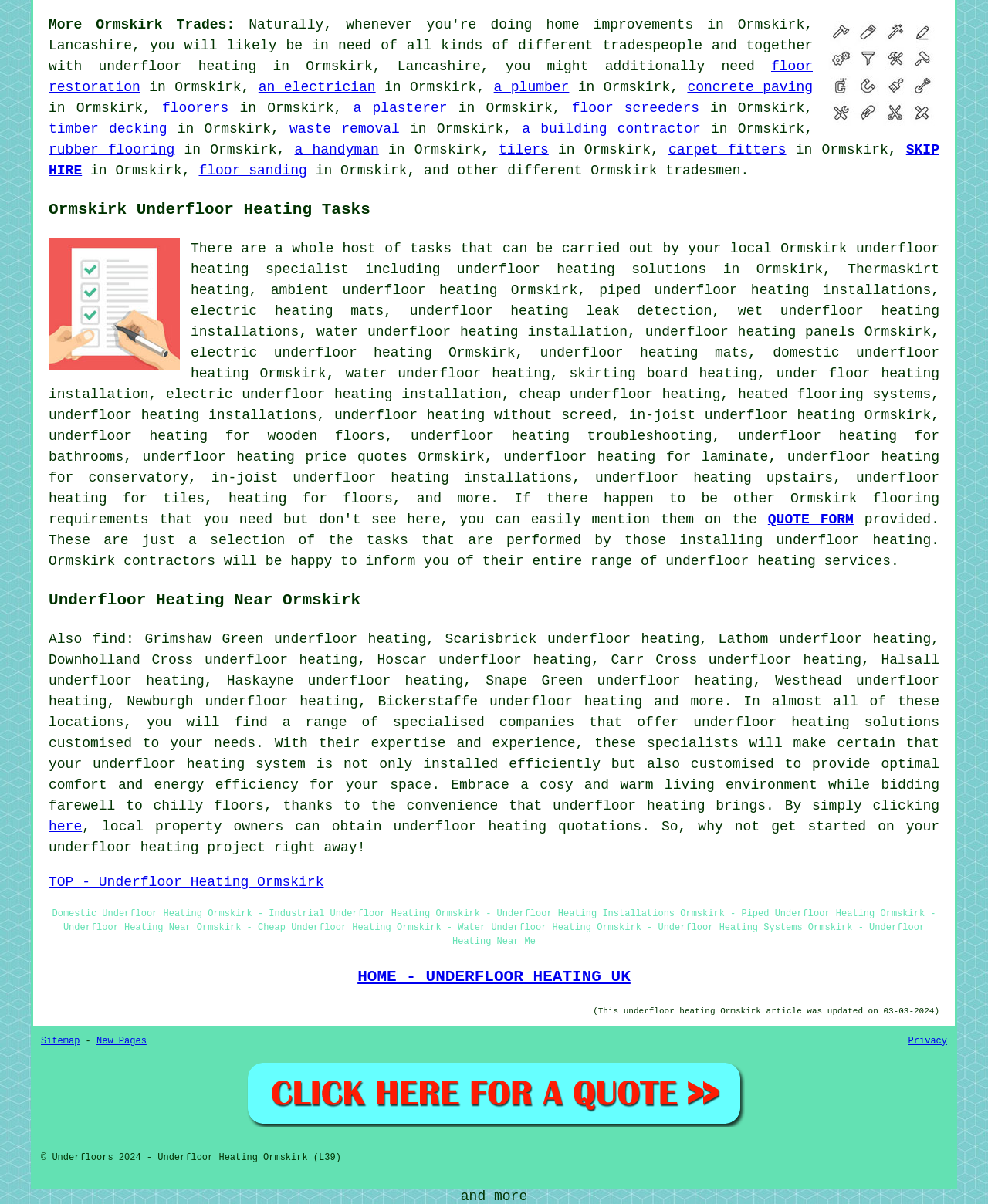Answer succinctly with a single word or phrase:
What is the main topic of this webpage?

Underfloor Heating Ormskirk